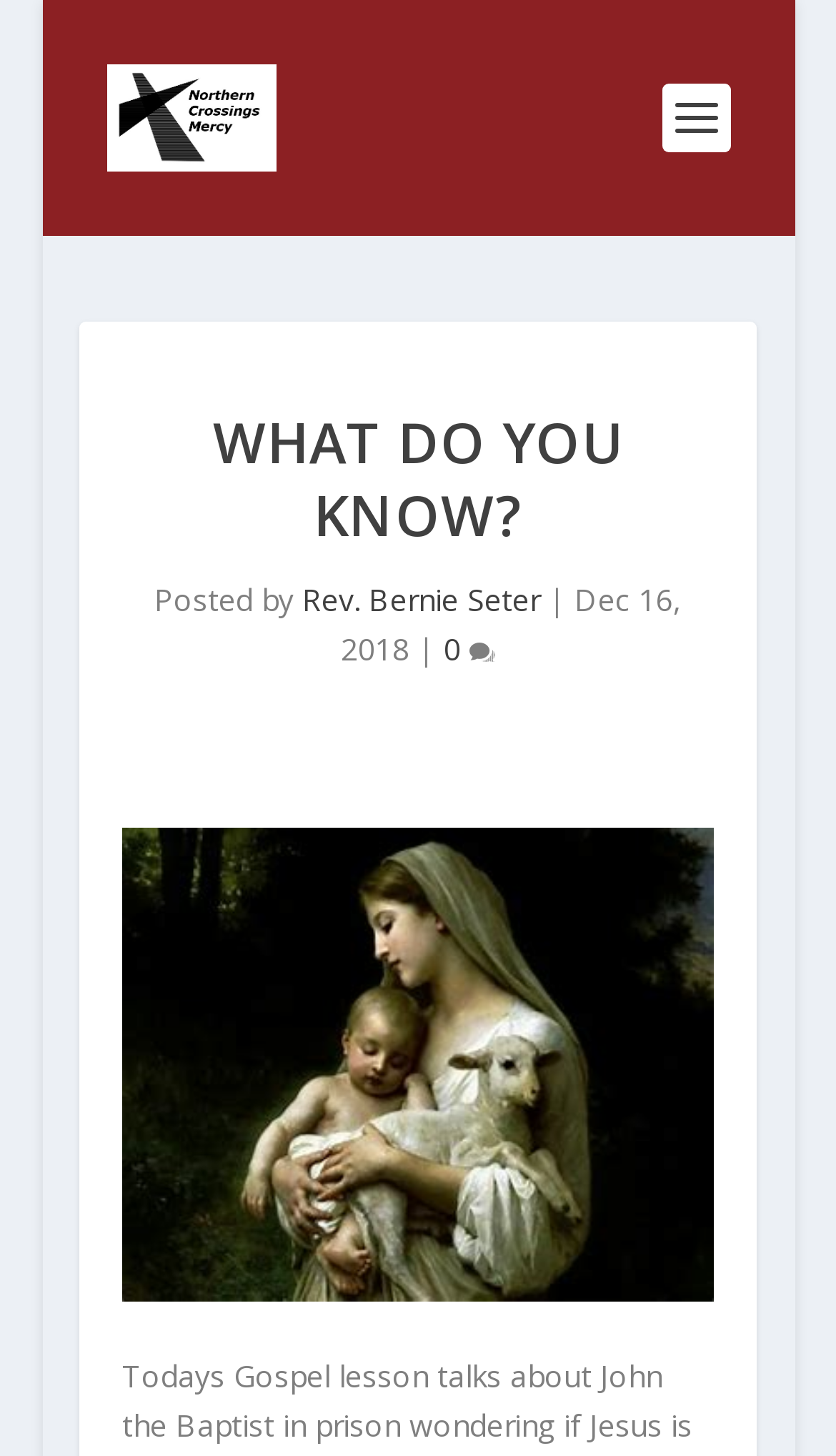Extract the primary heading text from the webpage.

WHAT DO YOU KNOW?